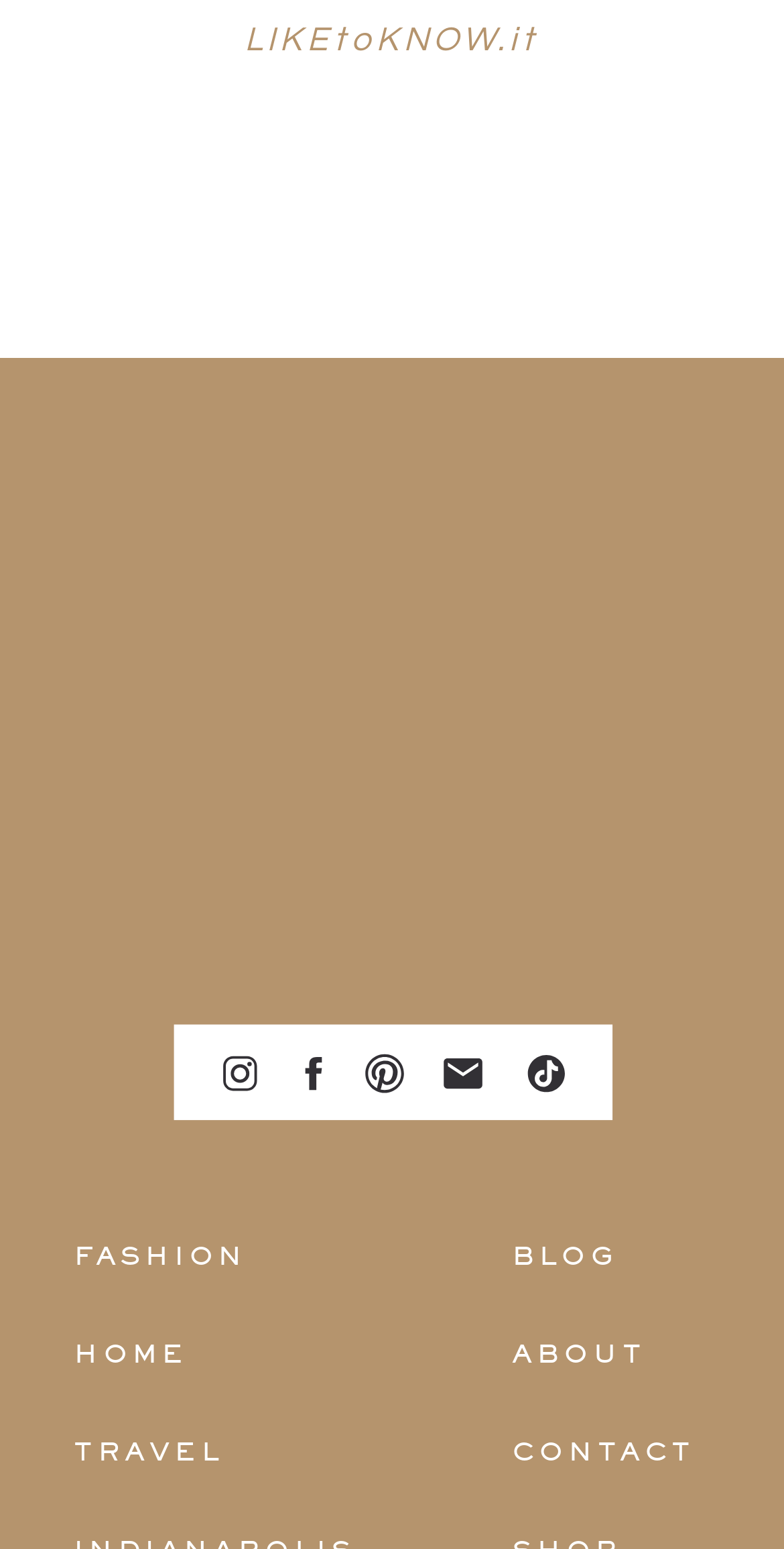Can you find the bounding box coordinates for the element to click on to achieve the instruction: "visit LIKEtoKNOW.it"?

[0.297, 0.007, 0.703, 0.056]